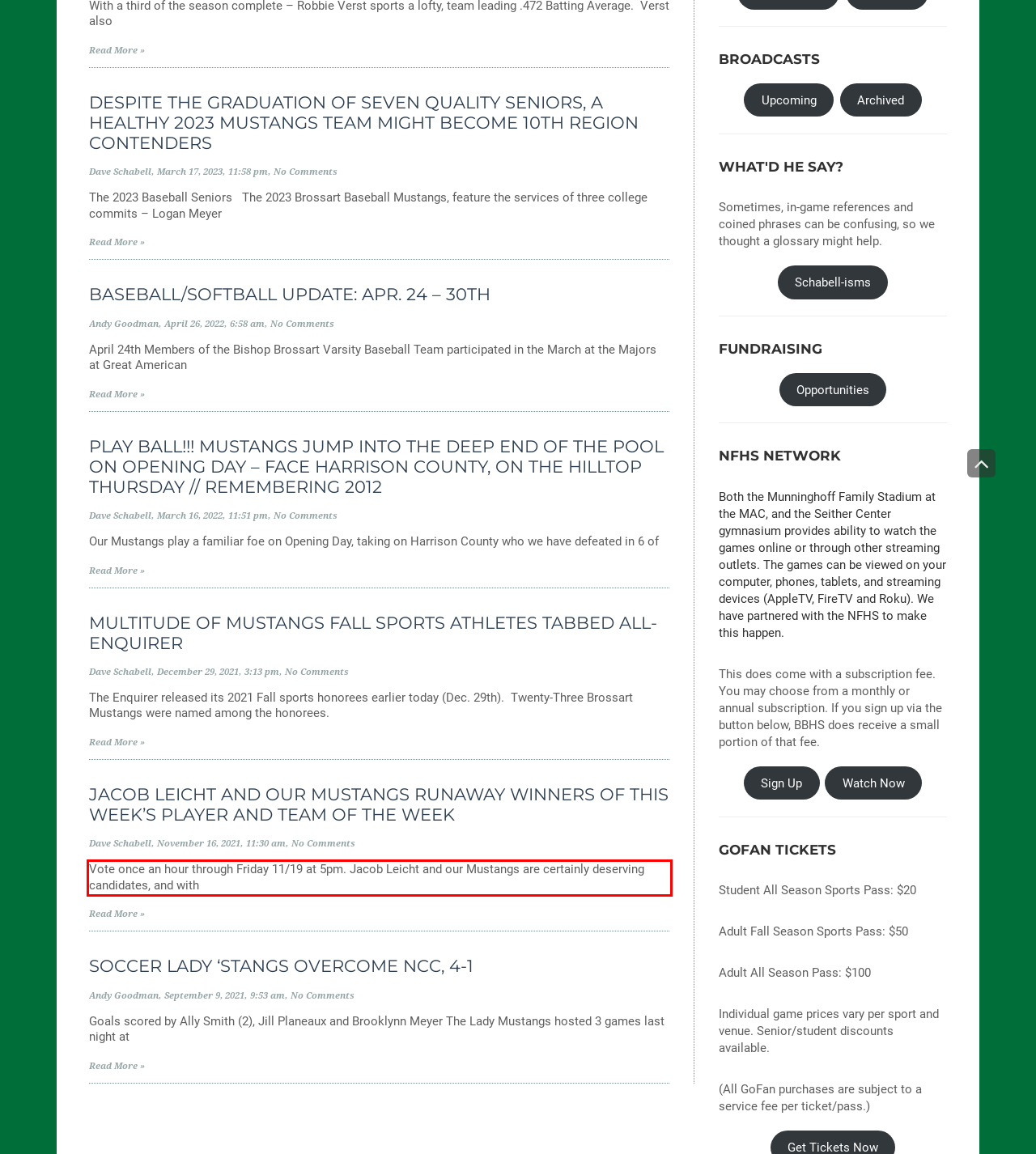Please perform OCR on the text within the red rectangle in the webpage screenshot and return the text content.

Vote once an hour through Friday 11/19 at 5pm. Jacob Leicht and our Mustangs are certainly deserving candidates, and with